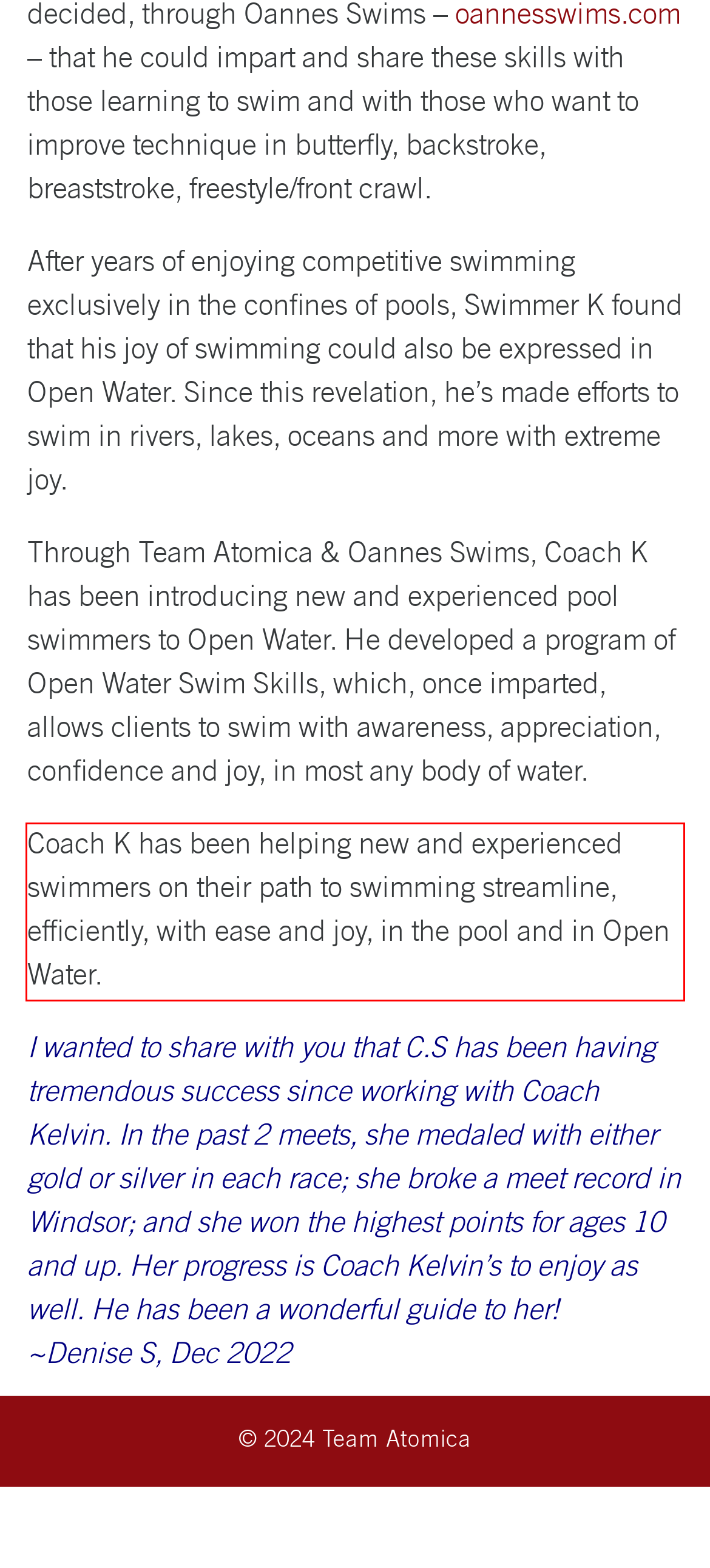Look at the provided screenshot of the webpage and perform OCR on the text within the red bounding box.

Coach K has been helping new and experienced swimmers on their path to swimming streamline, efficiently, with ease and joy, in the pool and in Open Water.